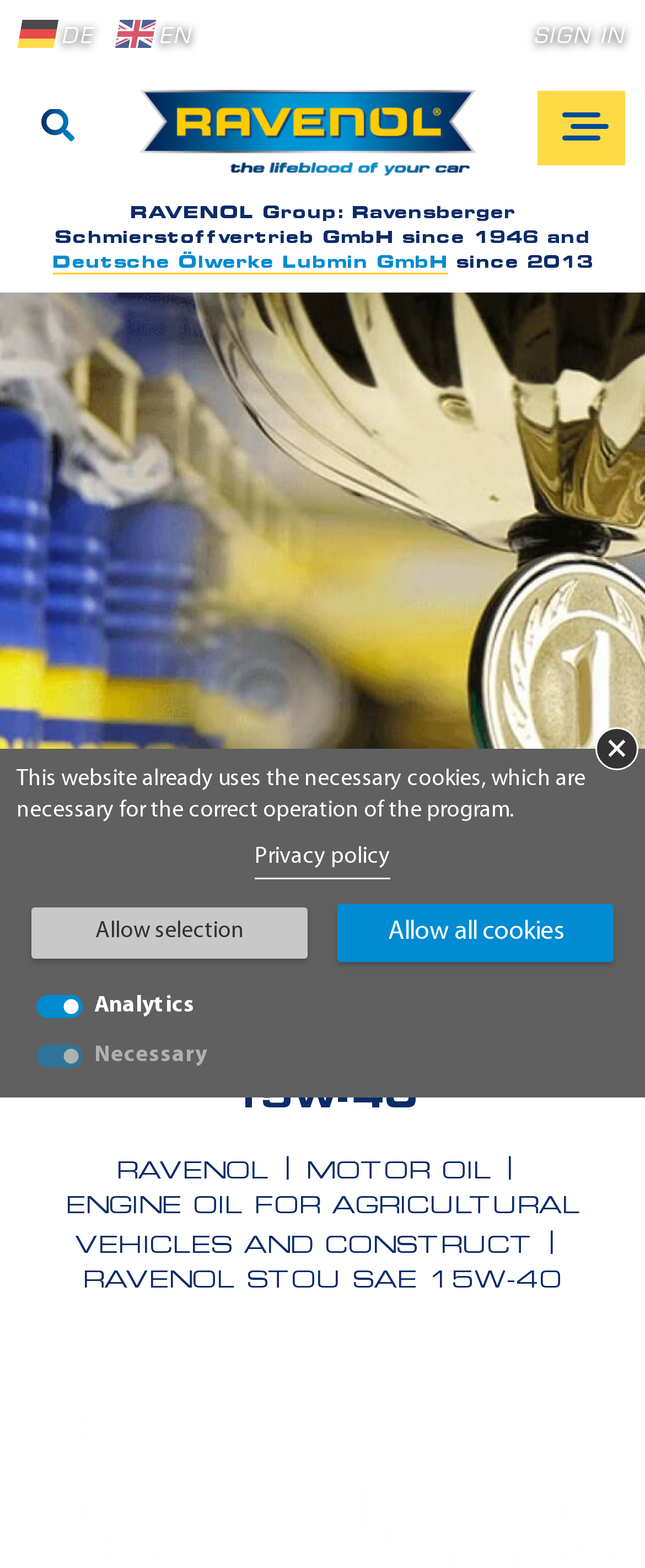Please specify the bounding box coordinates of the clickable section necessary to execute the following command: "Click the SIGN IN link".

[0.827, 0.017, 0.969, 0.031]